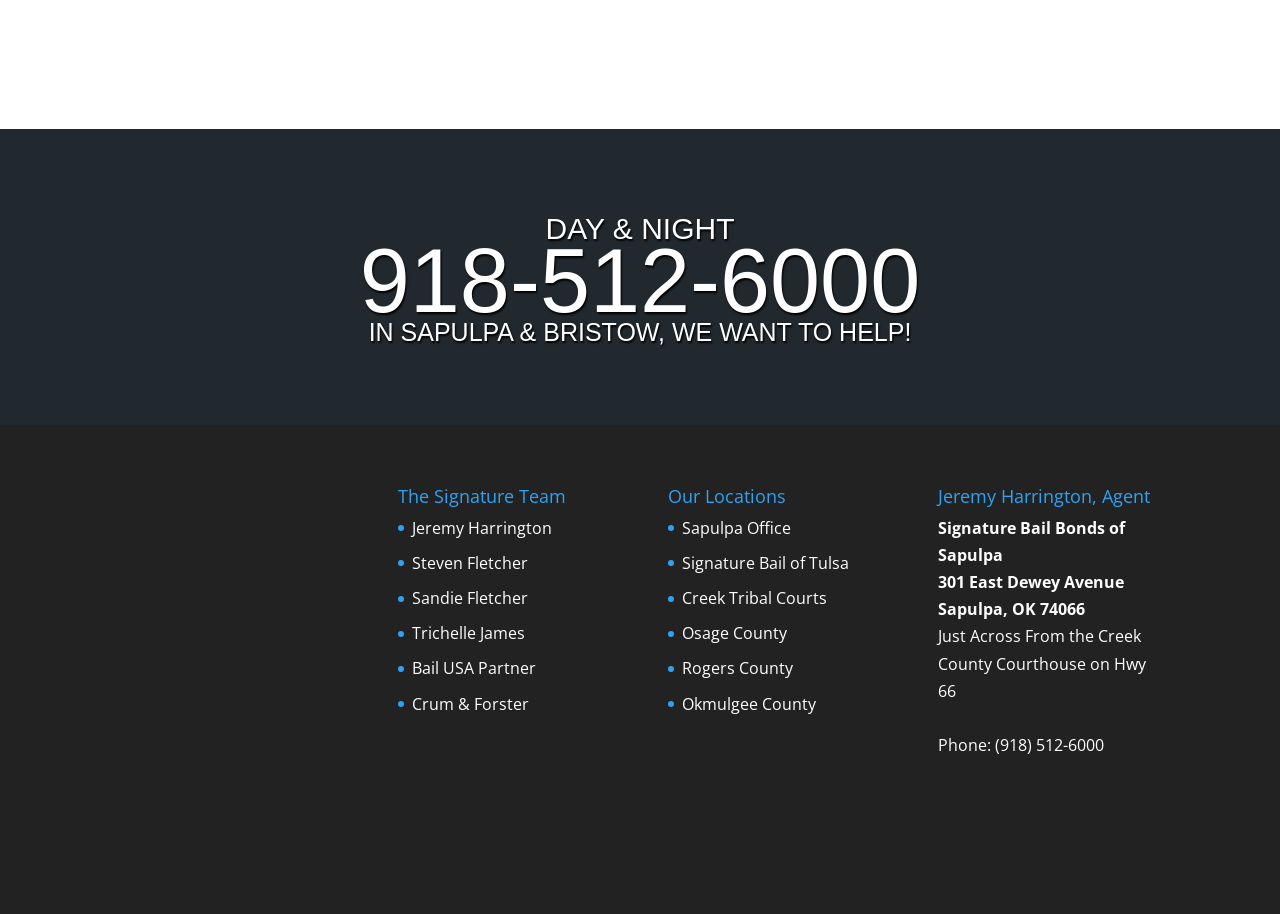Please provide a comprehensive answer to the question below using the information from the image: How many locations are listed on the webpage?

I counted the number of link elements with location names, which are Sapulpa Office, Signature Bail of Tulsa, Creek Tribal Courts, Osage County, and Rogers County. Therefore, there are 5 locations listed on the webpage.